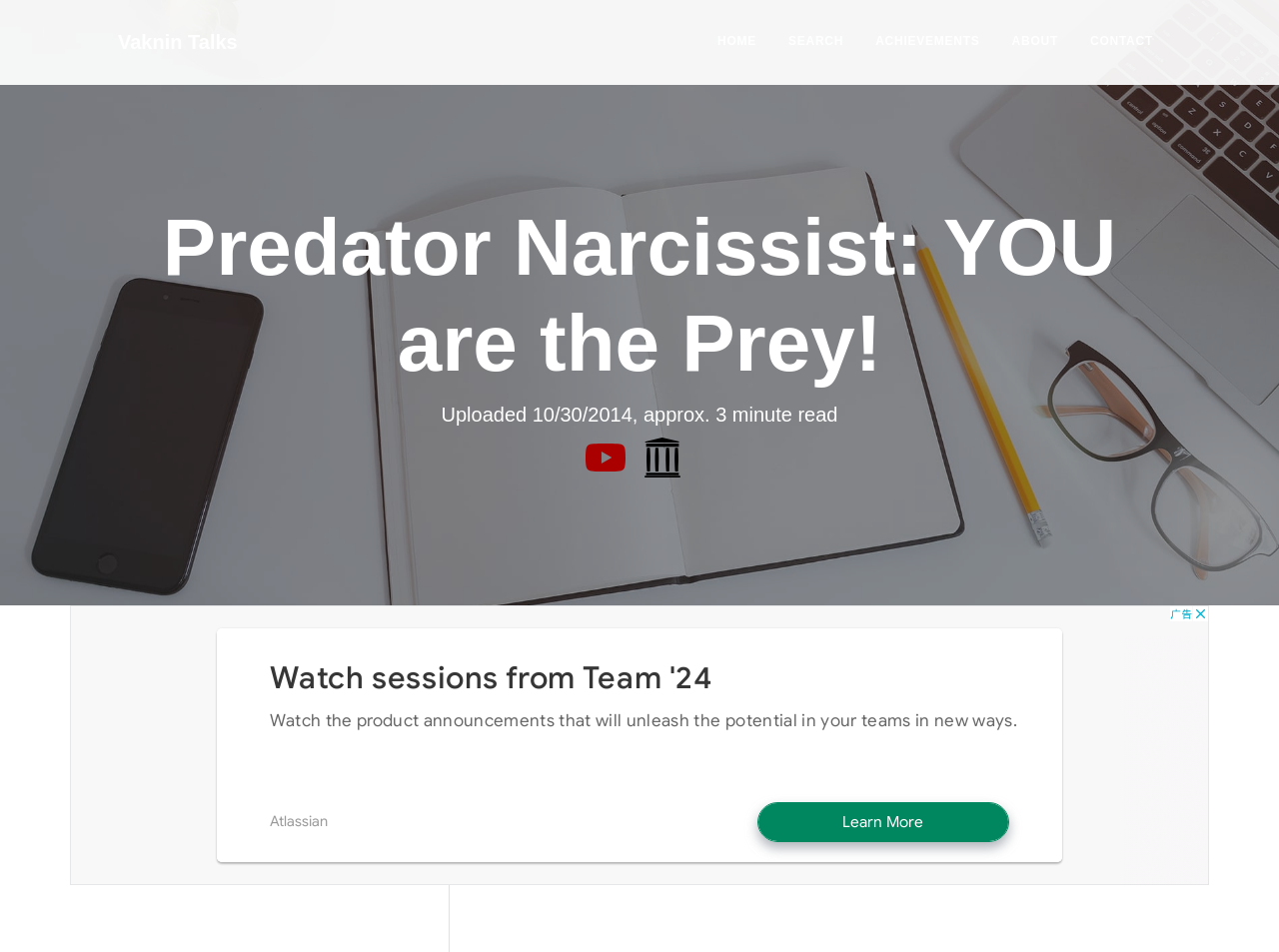Locate the coordinates of the bounding box for the clickable region that fulfills this instruction: "Search for something".

[0.61, 0.008, 0.666, 0.08]